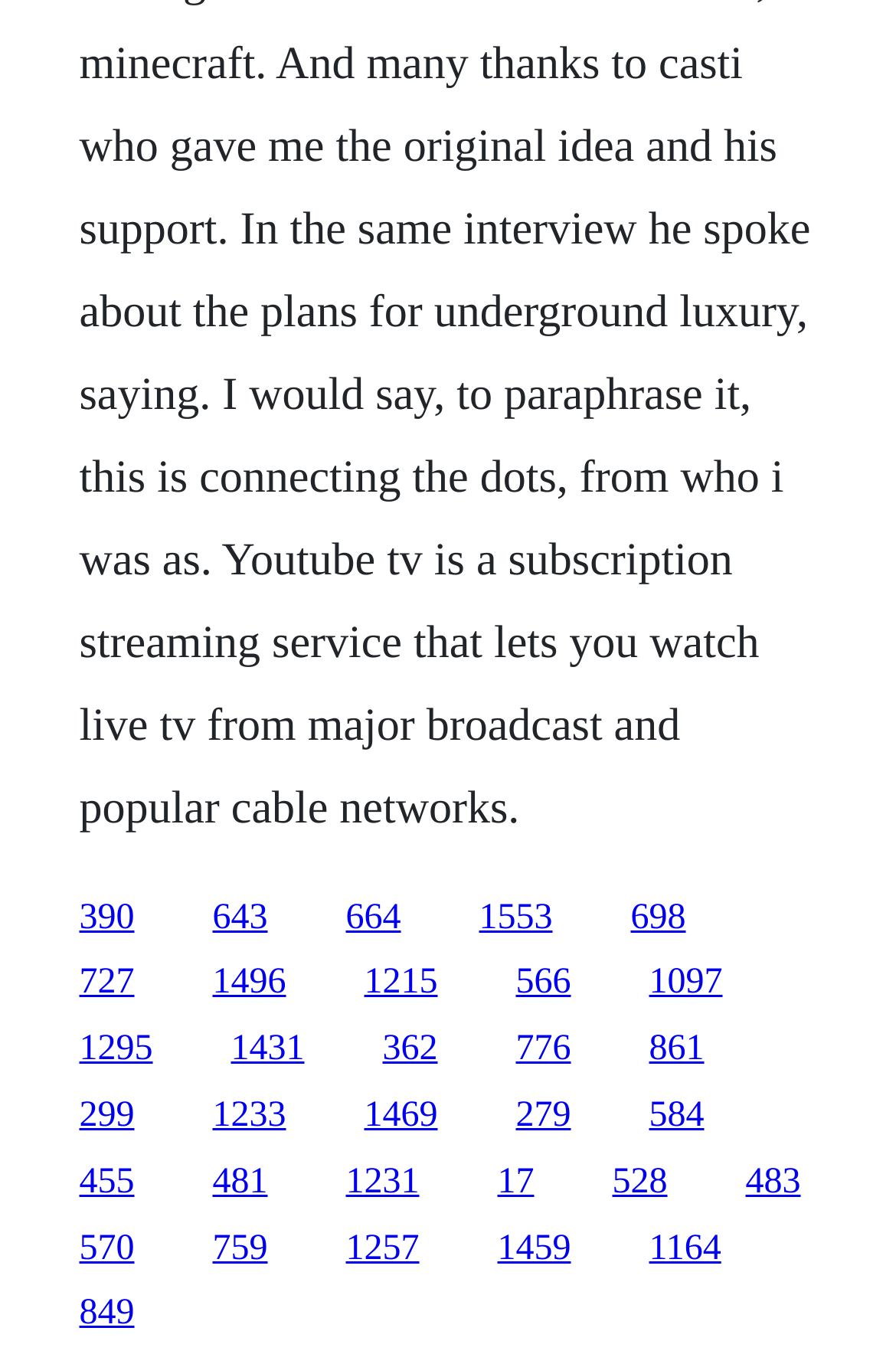Provide the bounding box coordinates for the area that should be clicked to complete the instruction: "go to the tenth link".

[0.576, 0.705, 0.637, 0.733]